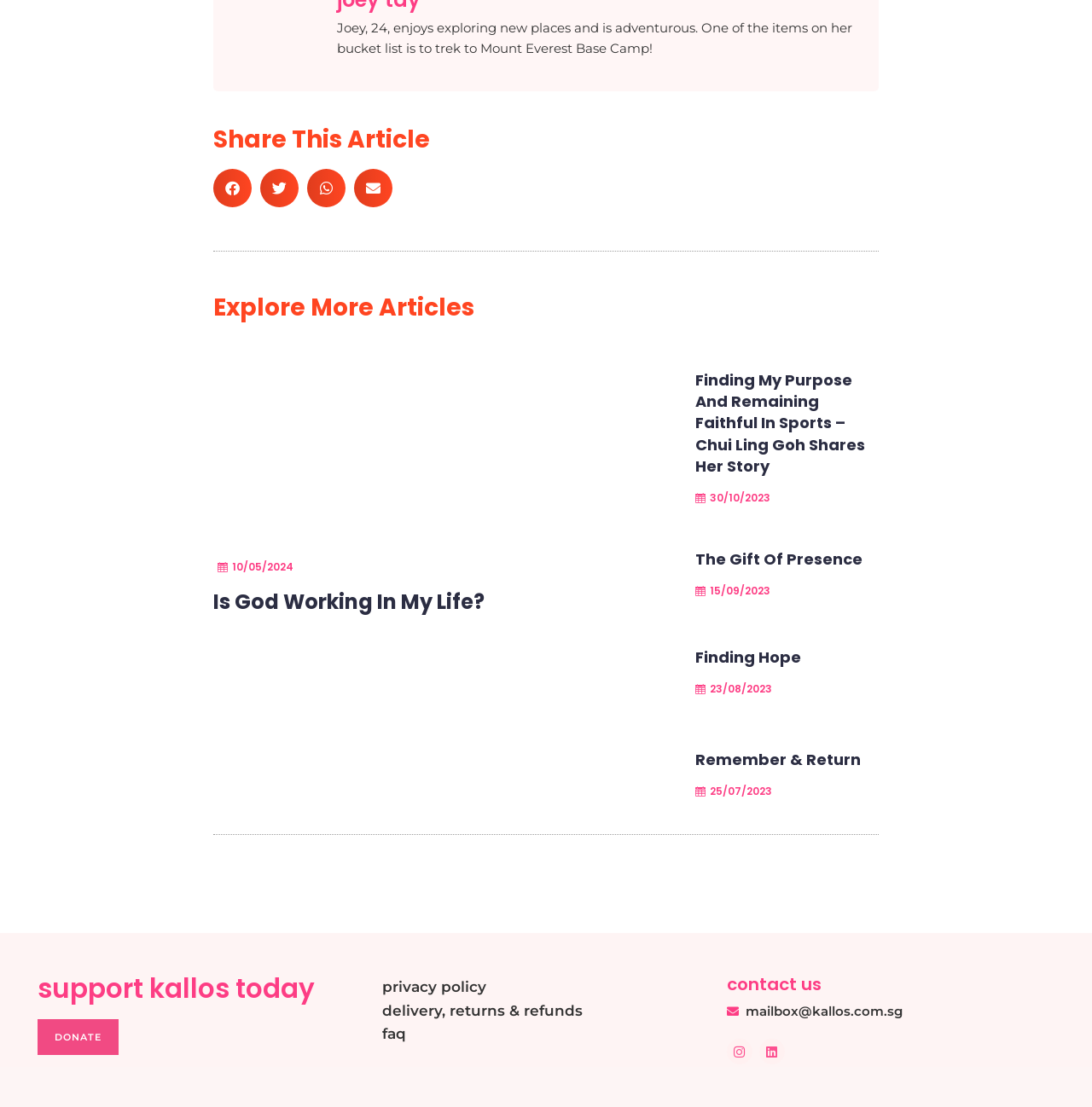Please provide a brief answer to the following inquiry using a single word or phrase:
What is the purpose of the 'support kallos today' section?

To donate